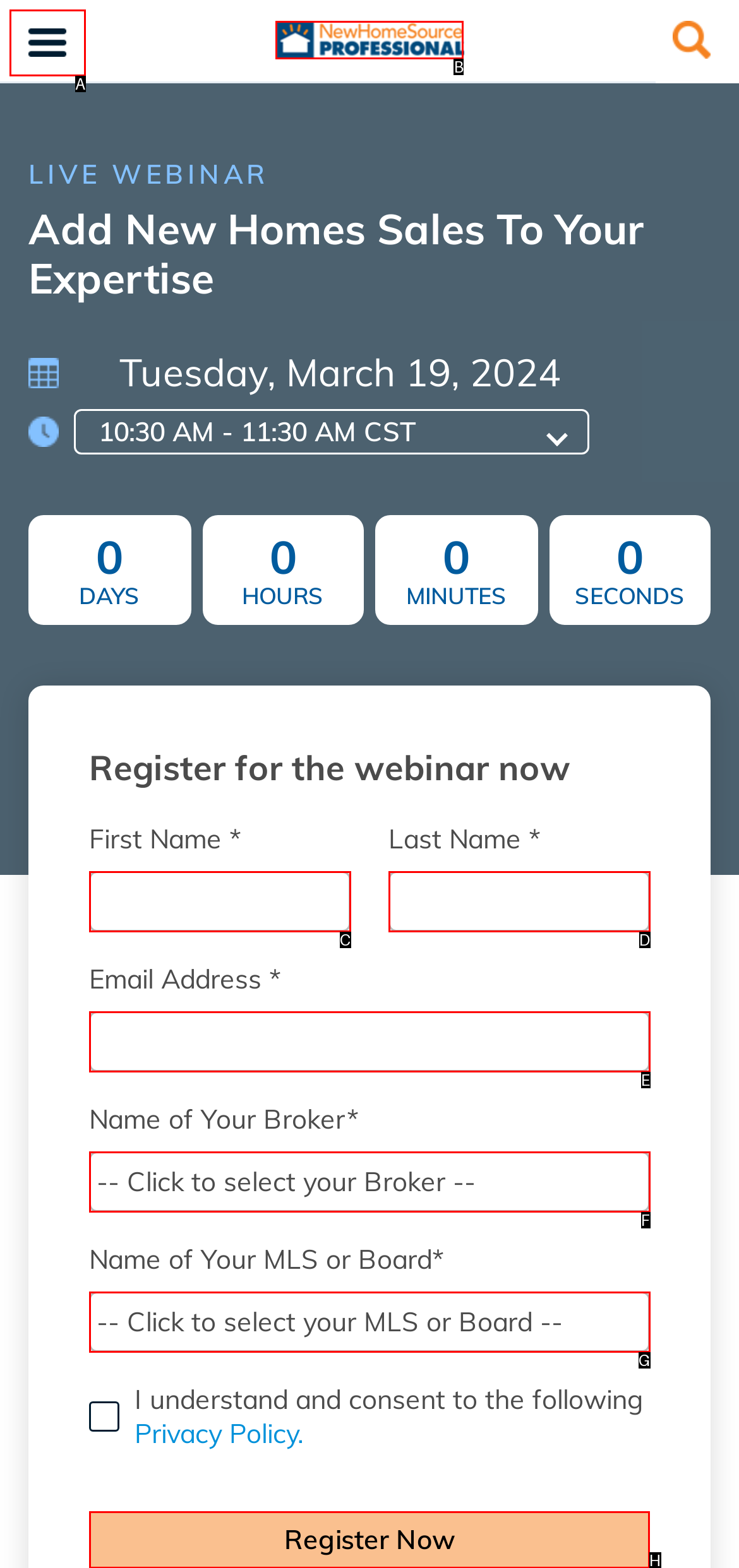Determine the HTML element to be clicked to complete the task: Register for the webinar now. Answer by giving the letter of the selected option.

H